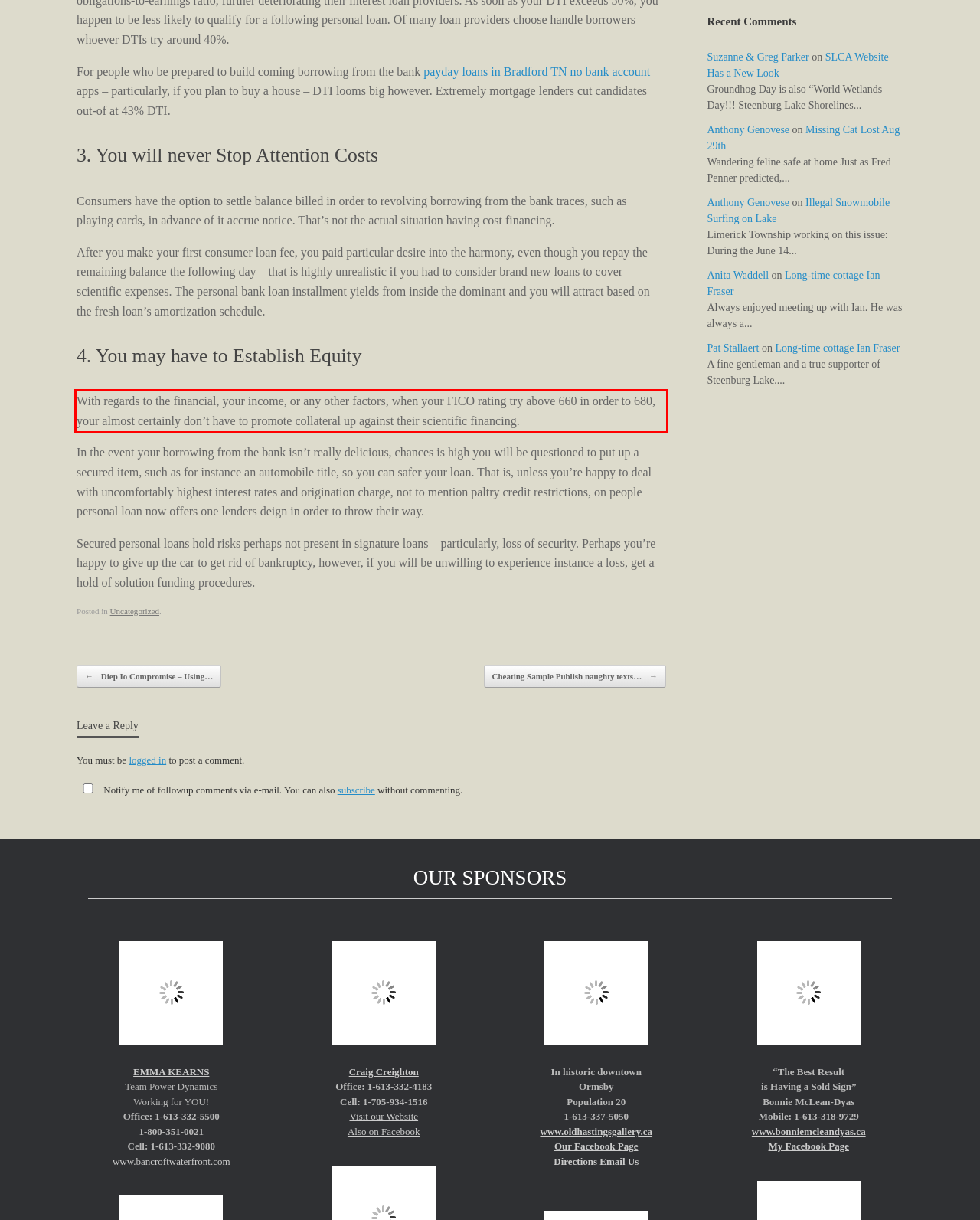Given a screenshot of a webpage, locate the red bounding box and extract the text it encloses.

With regards to the financial, your income, or any other factors, when your FICO rating try above 660 in order to 680, your almost certainly don’t have to promote collateral up against their scientific financing.